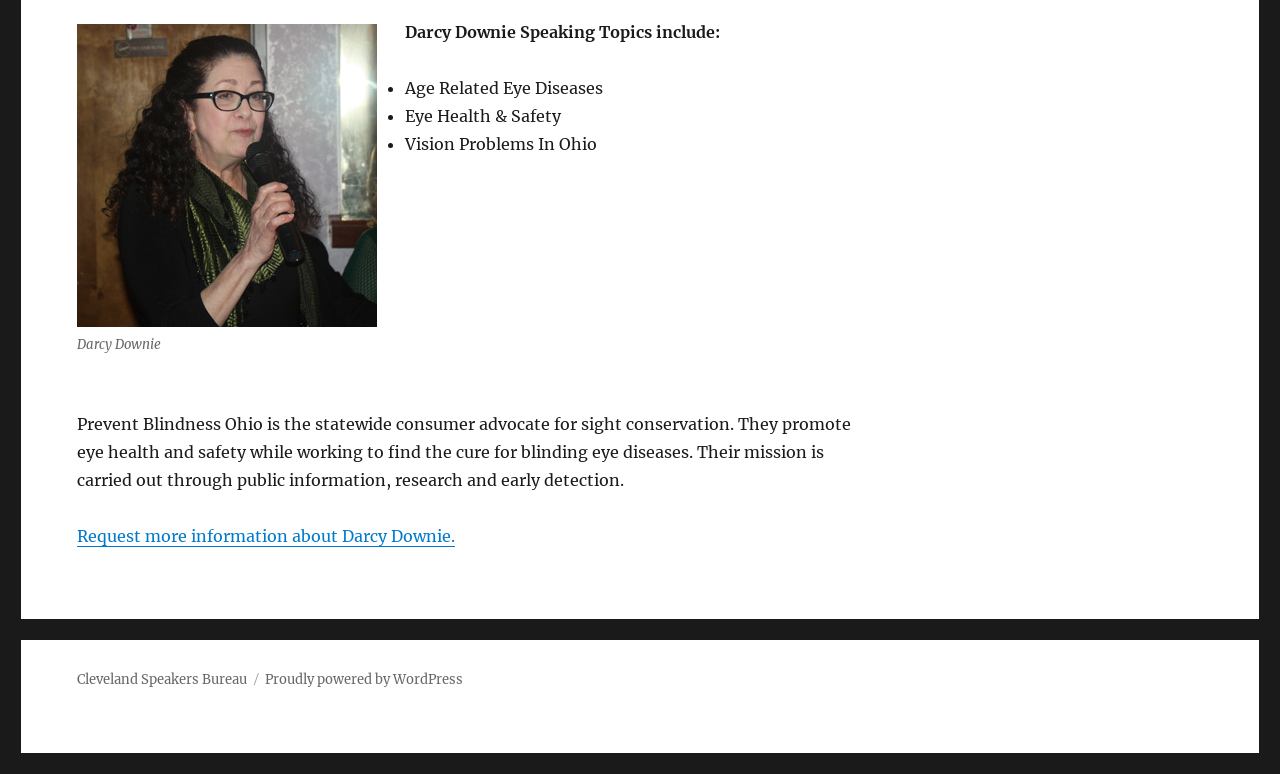Given the element description "Cleveland Speakers Bureau", identify the bounding box of the corresponding UI element.

[0.06, 0.867, 0.193, 0.889]